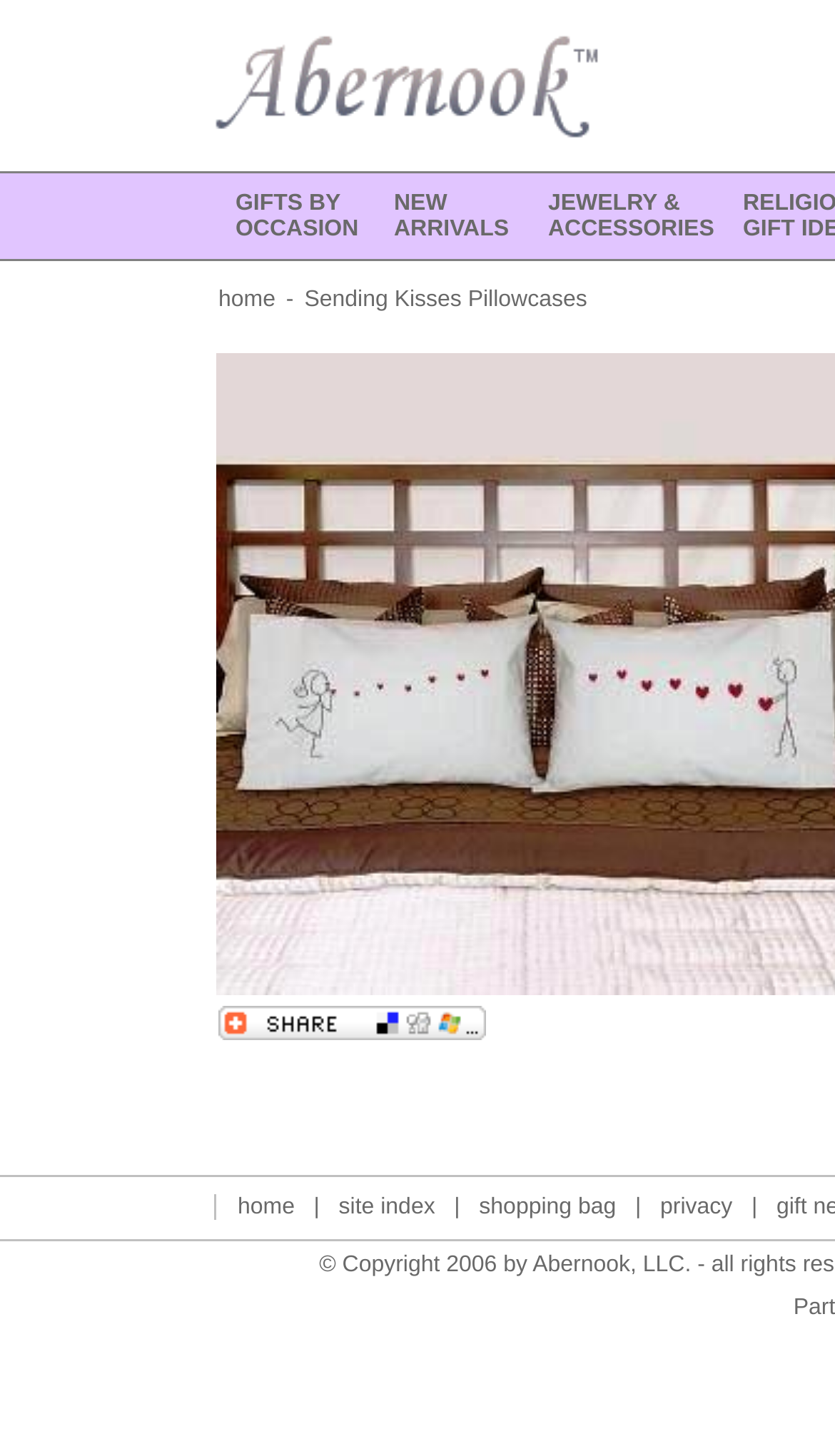Please specify the bounding box coordinates of the element that should be clicked to execute the given instruction: 'Explore NEW ARRIVALS'. Ensure the coordinates are four float numbers between 0 and 1, expressed as [left, top, right, bottom].

[0.472, 0.131, 0.617, 0.166]